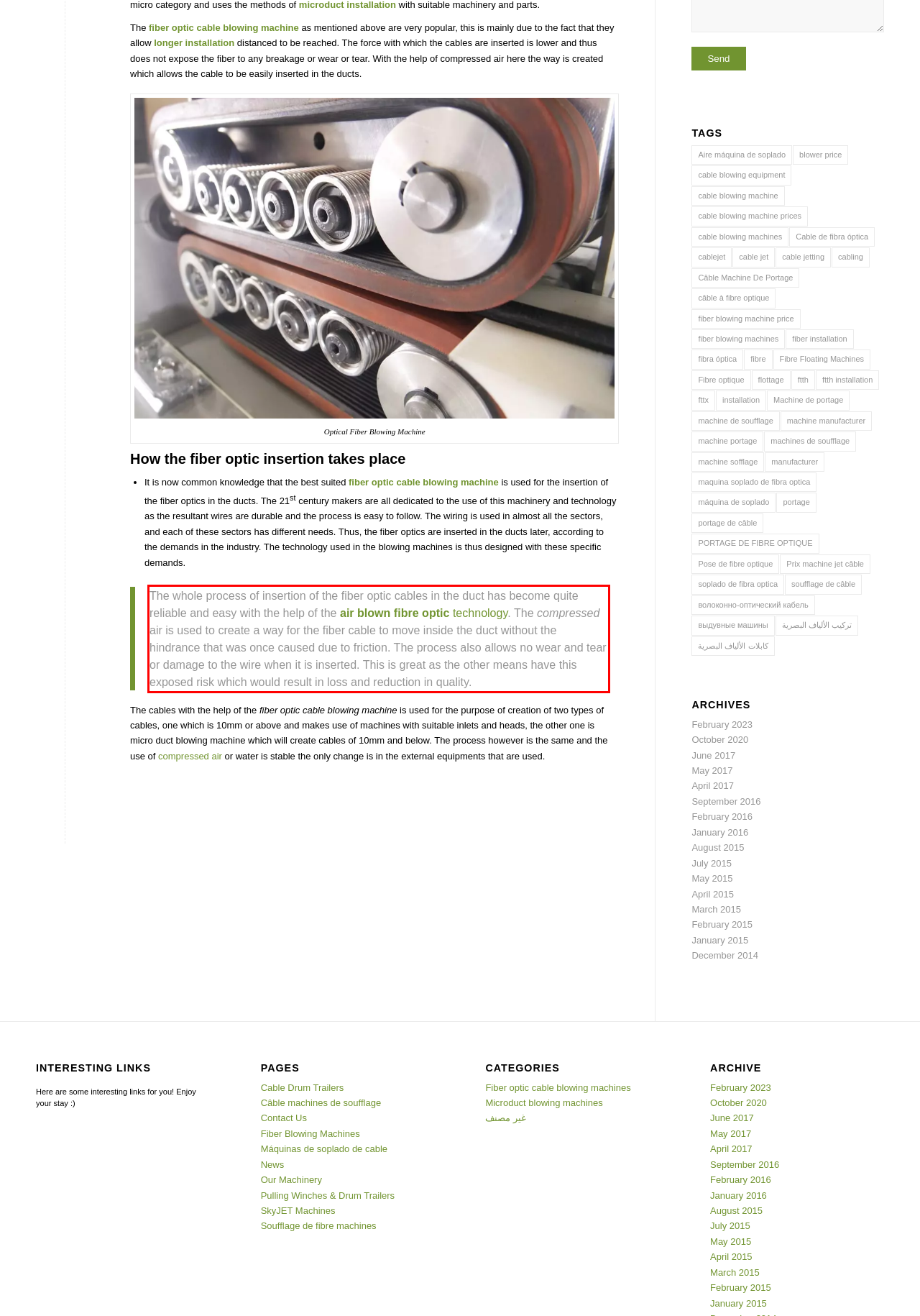Using the provided screenshot of a webpage, recognize and generate the text found within the red rectangle bounding box.

The whole process of insertion of the fiber optic cables in the duct has become quite reliable and easy with the help of the air blown fibre optic technology. The compressed air is used to create a way for the fiber cable to move inside the duct without the hindrance that was once caused due to friction. The process also allows no wear and tear or damage to the wire when it is inserted. This is great as the other means have this exposed risk which would result in loss and reduction in quality.